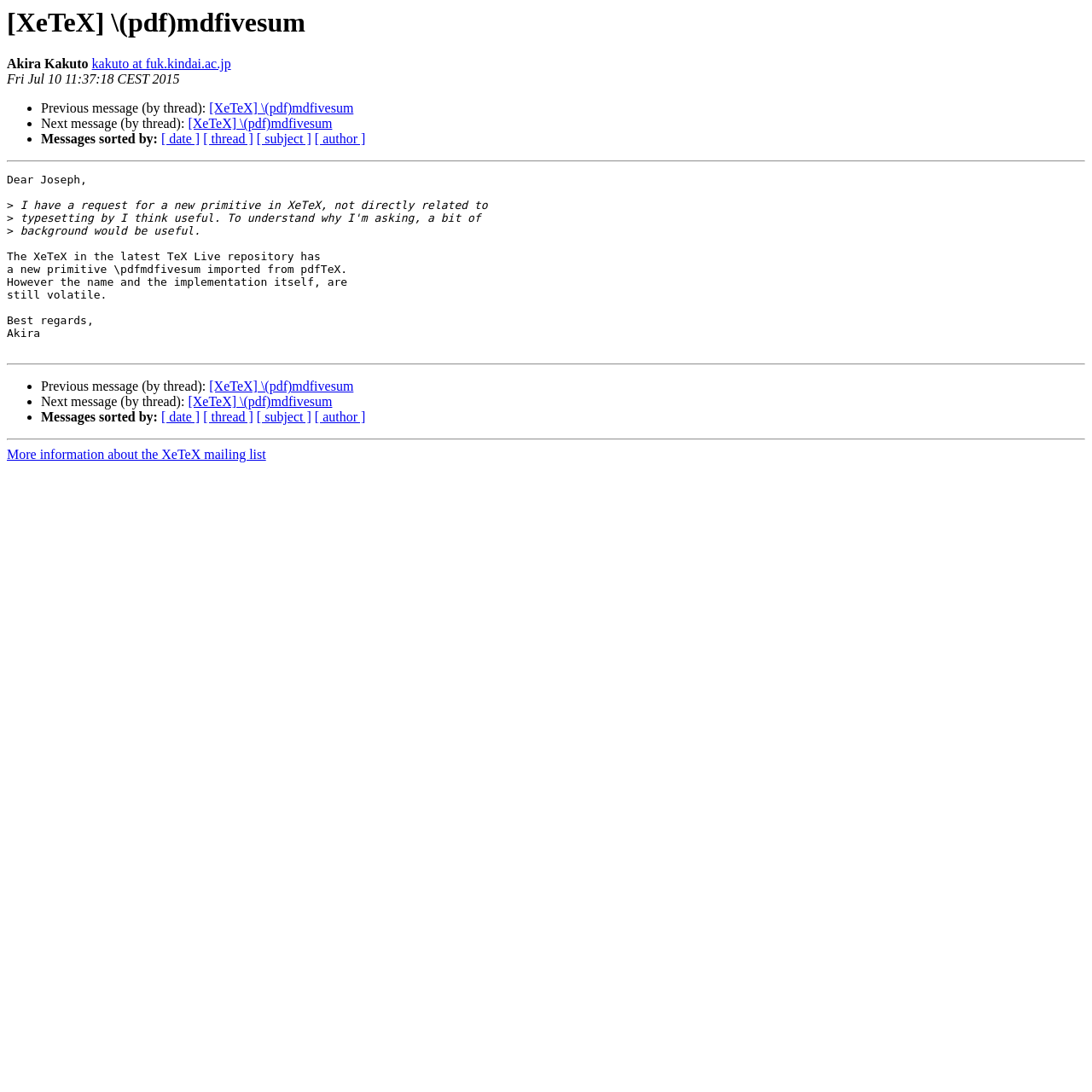Identify the bounding box coordinates for the element that needs to be clicked to fulfill this instruction: "Call the phone number". Provide the coordinates in the format of four float numbers between 0 and 1: [left, top, right, bottom].

None